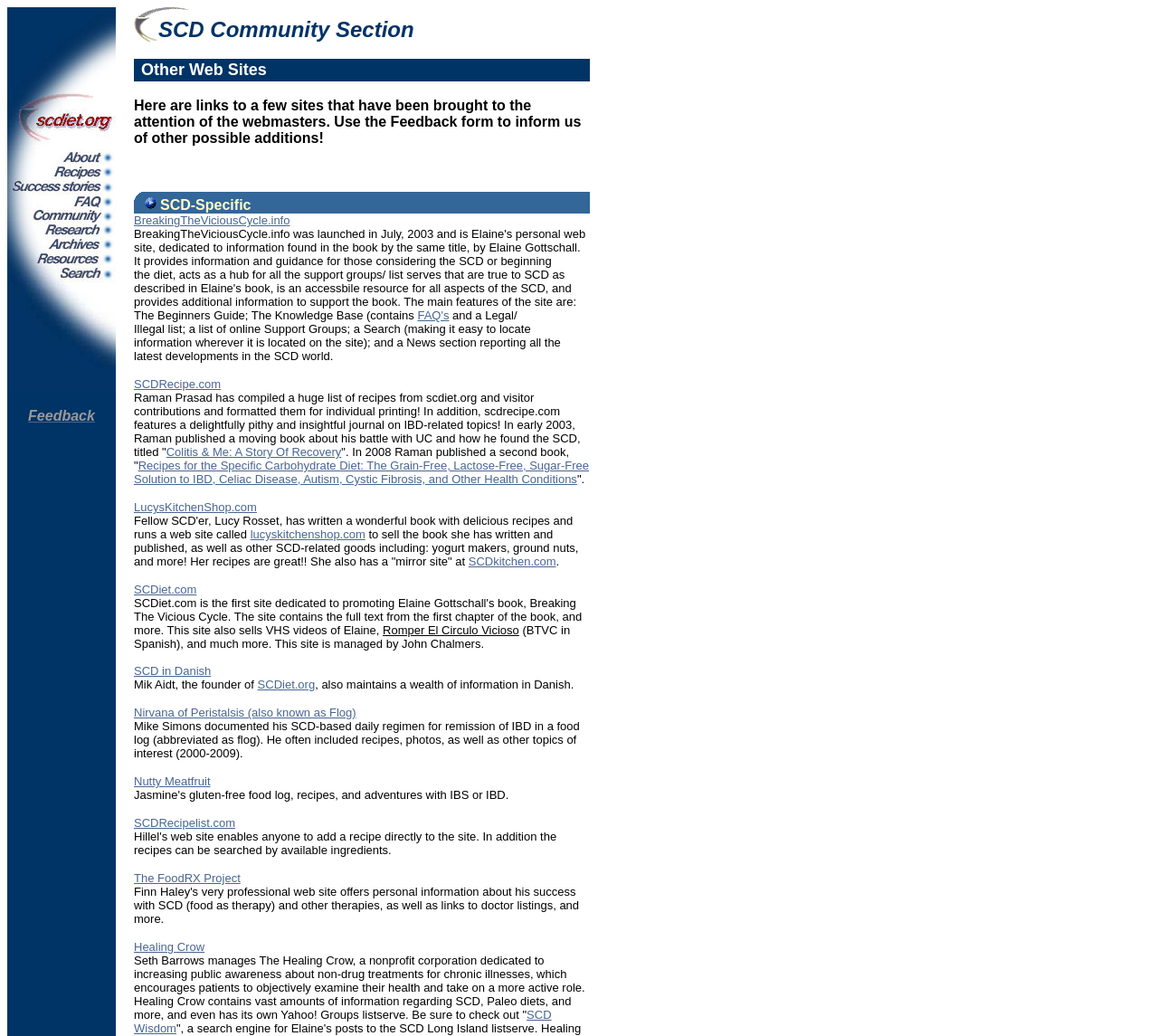Please answer the following query using a single word or phrase: 
How many tables are in the webpage?

3